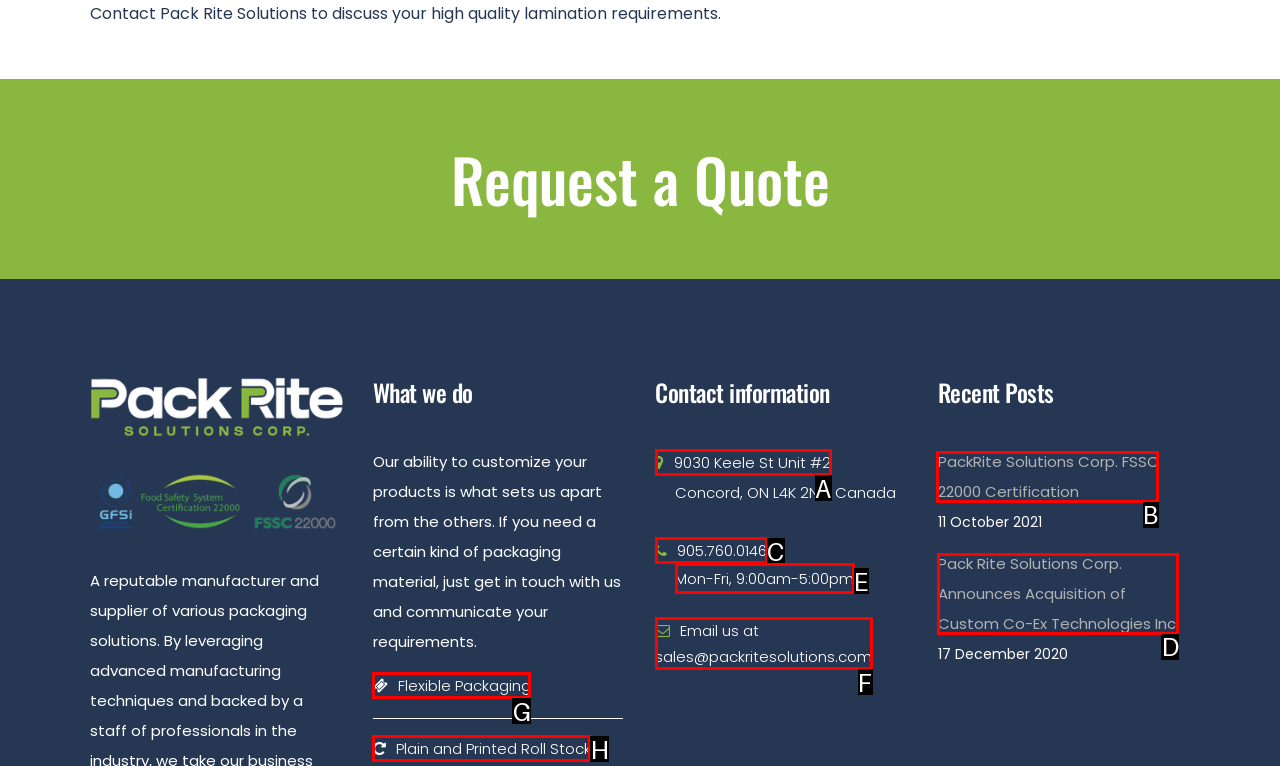Pick the right letter to click to achieve the task: Read recent post about FSSC 22000 certification
Answer with the letter of the correct option directly.

B